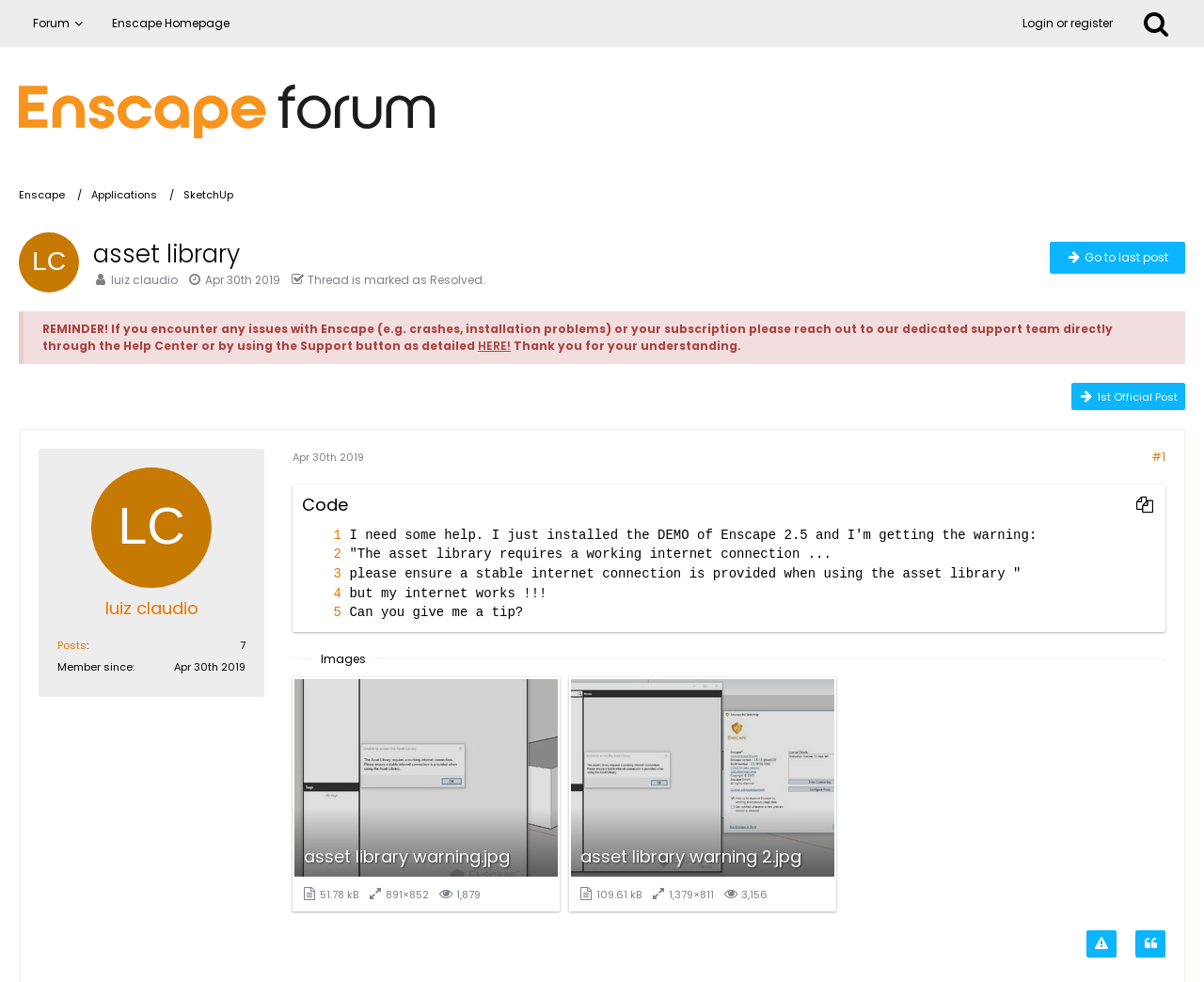Identify the bounding box coordinates of the region that should be clicked to execute the following instruction: "View image 'asset library warning.jpg'".

[0.243, 0.69, 0.465, 0.928]